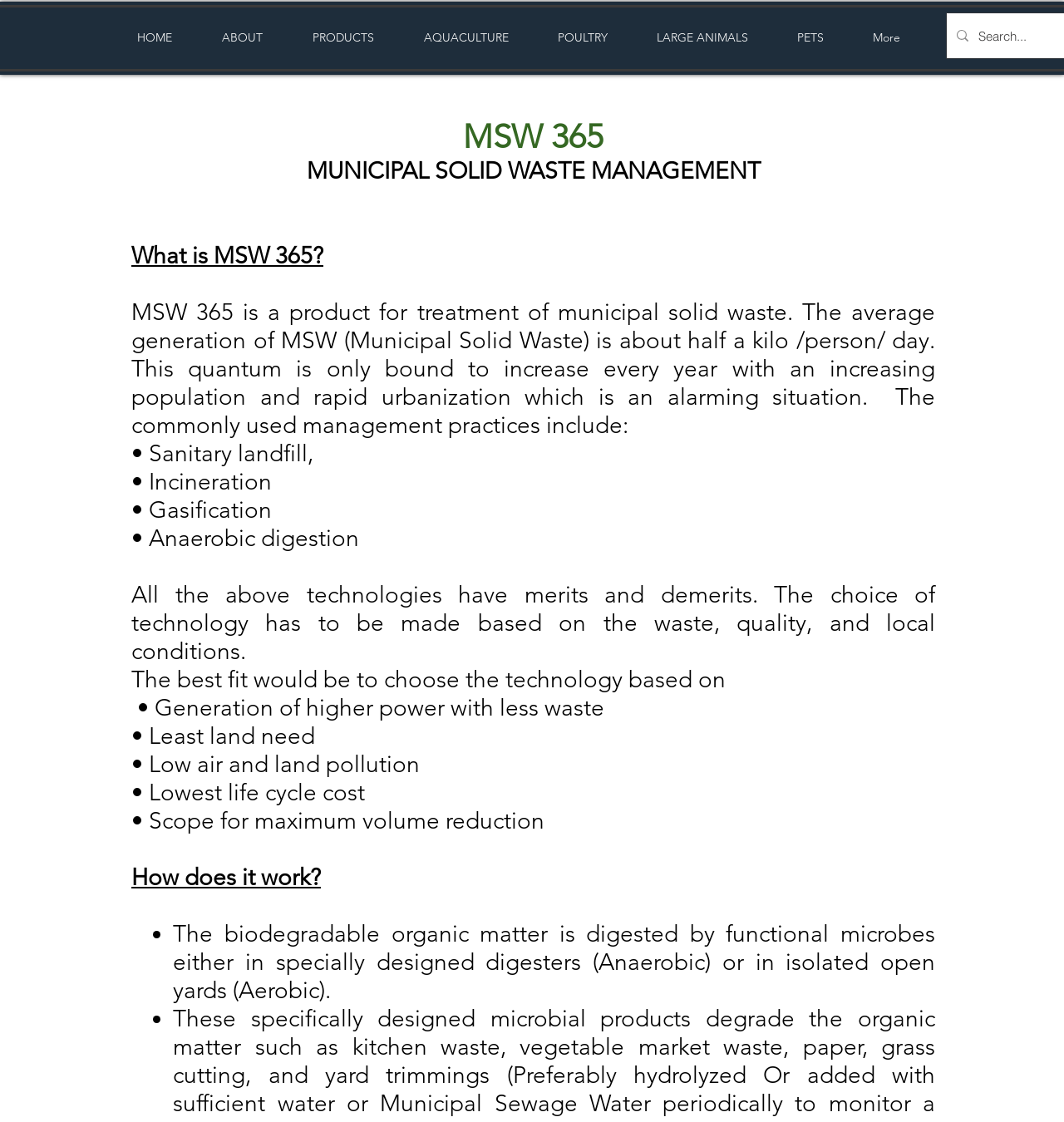Provide a one-word or one-phrase answer to the question:
What is the benefit of MSW 365?

Generation of higher power with less waste